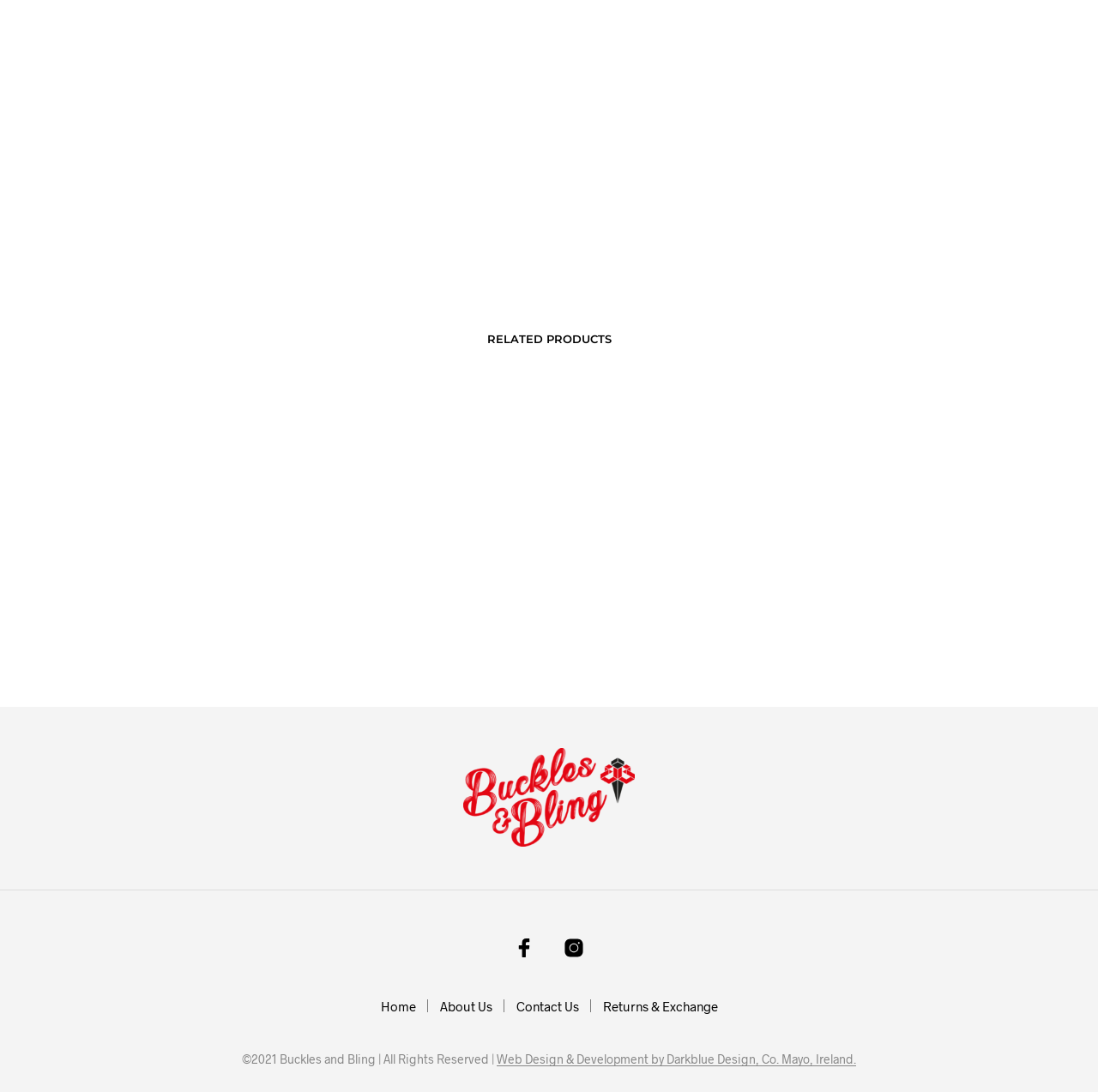Using the provided element description: "See All", determine the bounding box coordinates of the corresponding UI element in the screenshot.

None